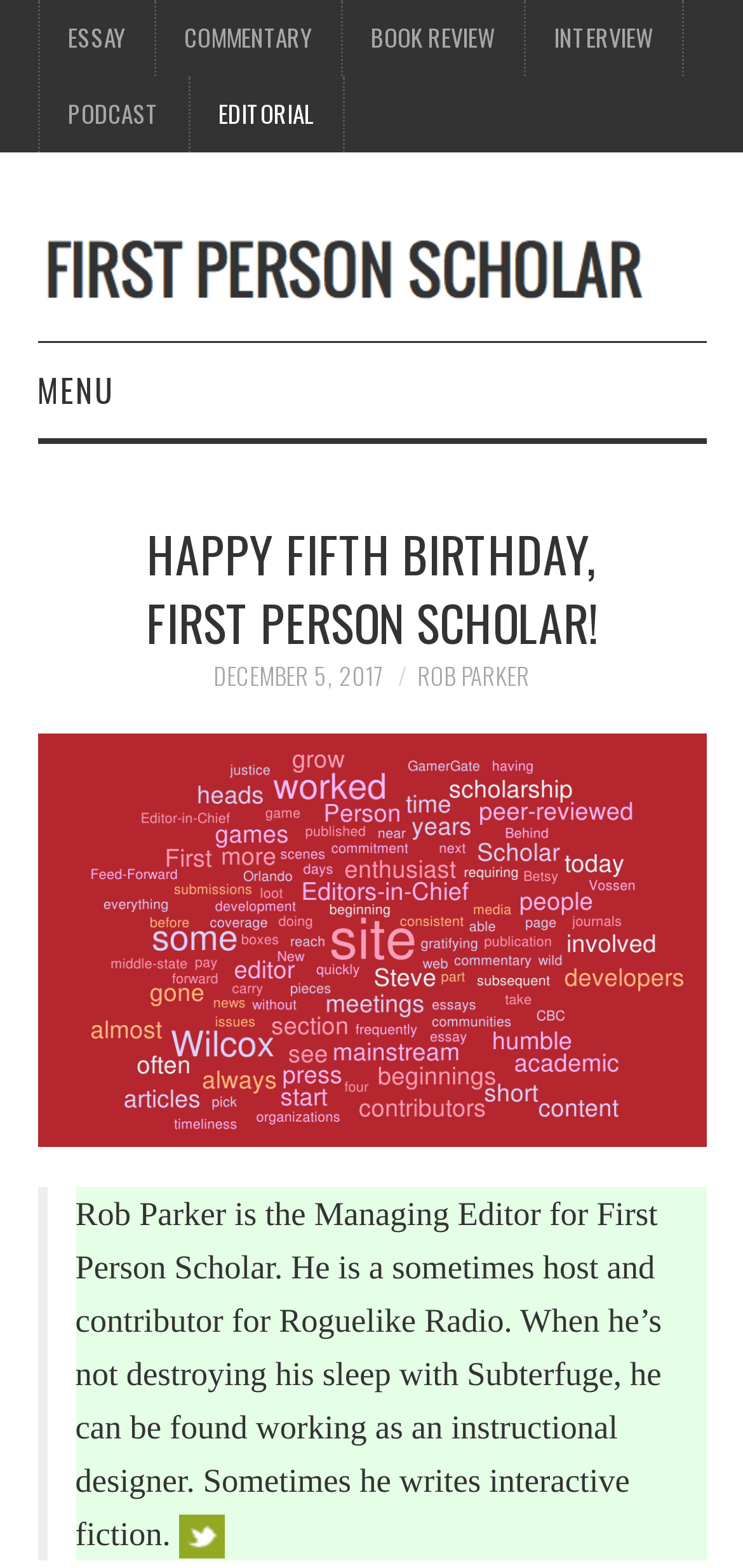Show the bounding box coordinates of the element that should be clicked to complete the task: "Read about Rob Parker".

[0.562, 0.42, 0.713, 0.443]